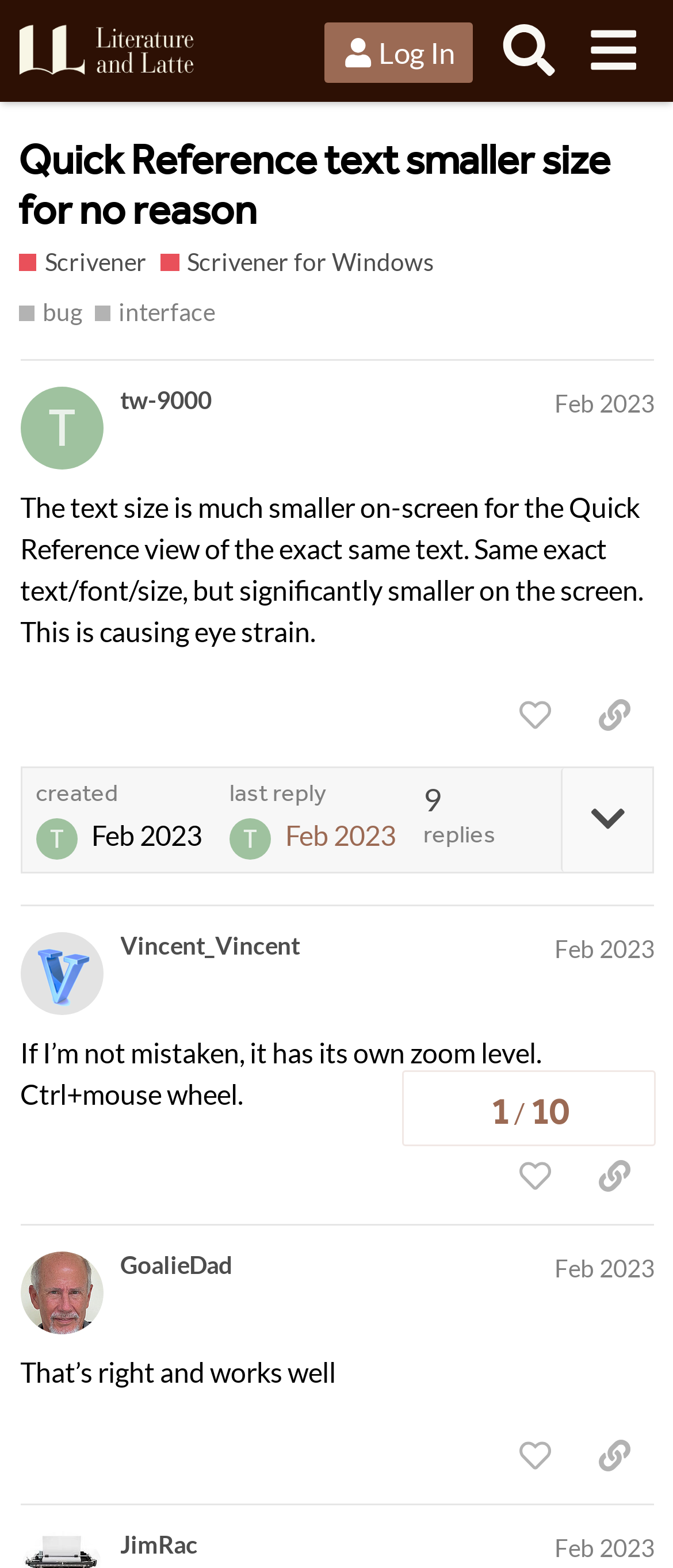Please indicate the bounding box coordinates of the element's region to be clicked to achieve the instruction: "Copy a link to the first post". Provide the coordinates as four float numbers between 0 and 1, i.e., [left, top, right, bottom].

[0.854, 0.434, 0.973, 0.478]